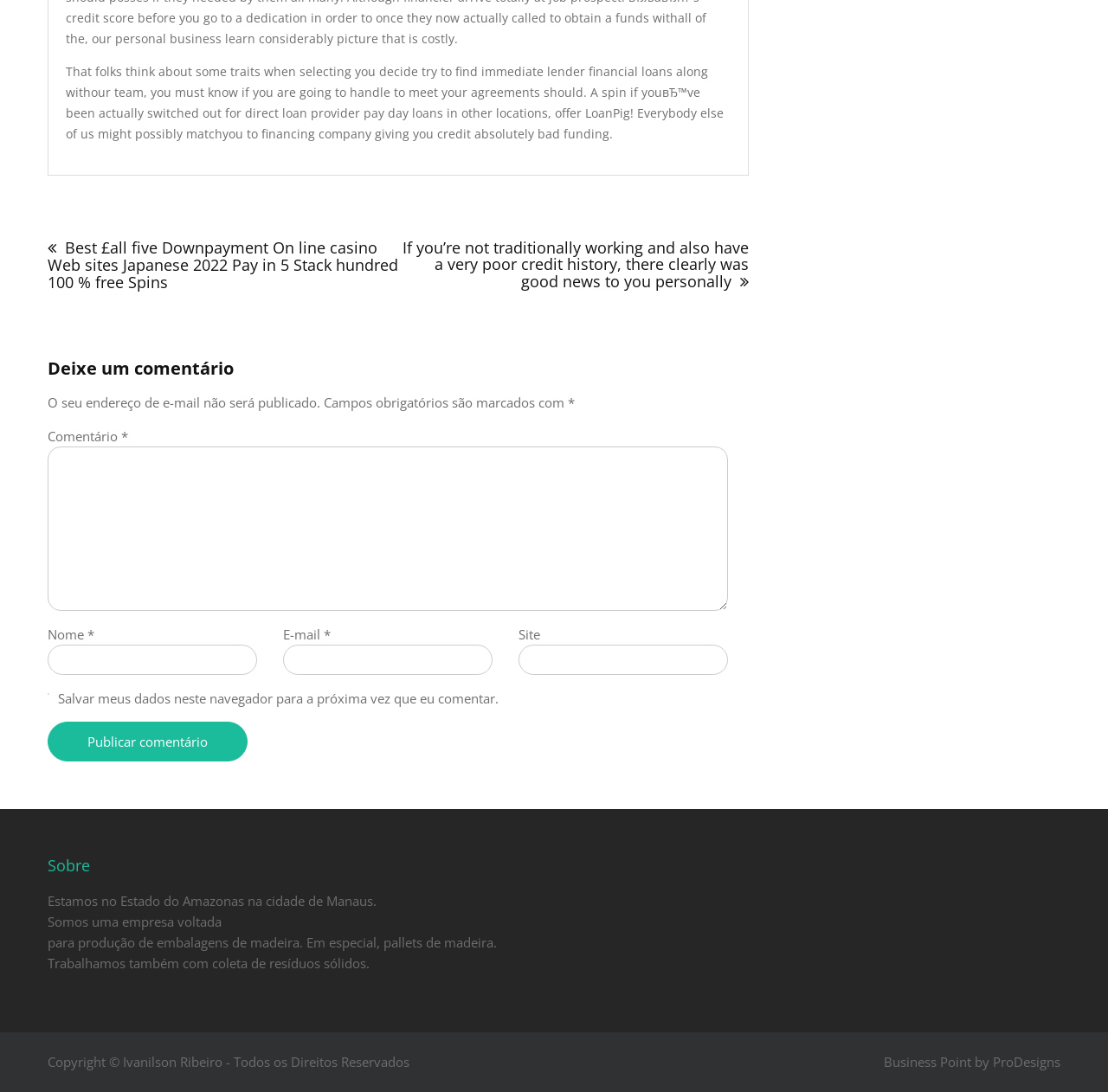Specify the bounding box coordinates of the area to click in order to follow the given instruction: "Click on Share on facebook button."

None